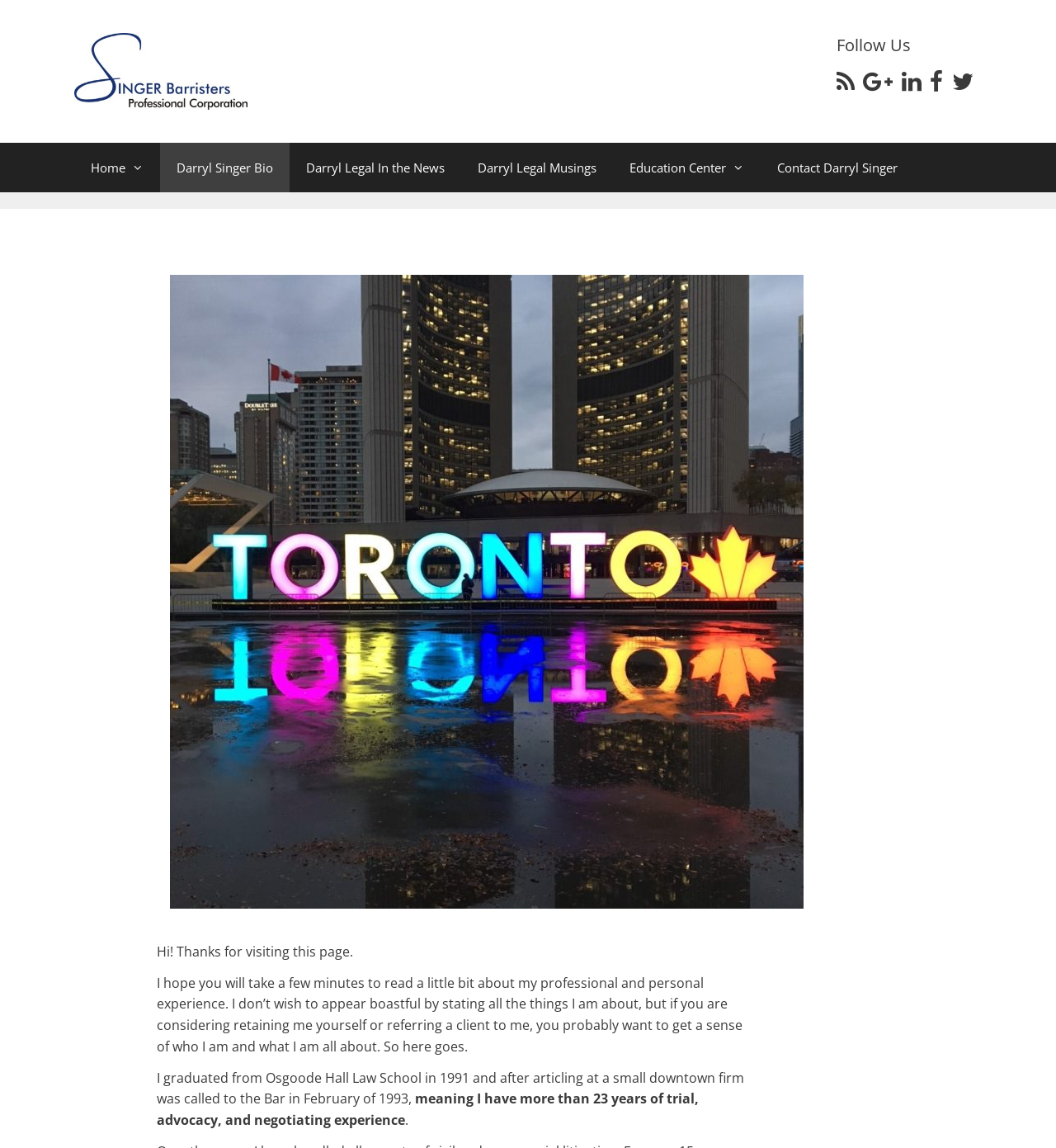What is the background image on the webpage?
Respond to the question with a single word or phrase according to the image.

Toronto at Night